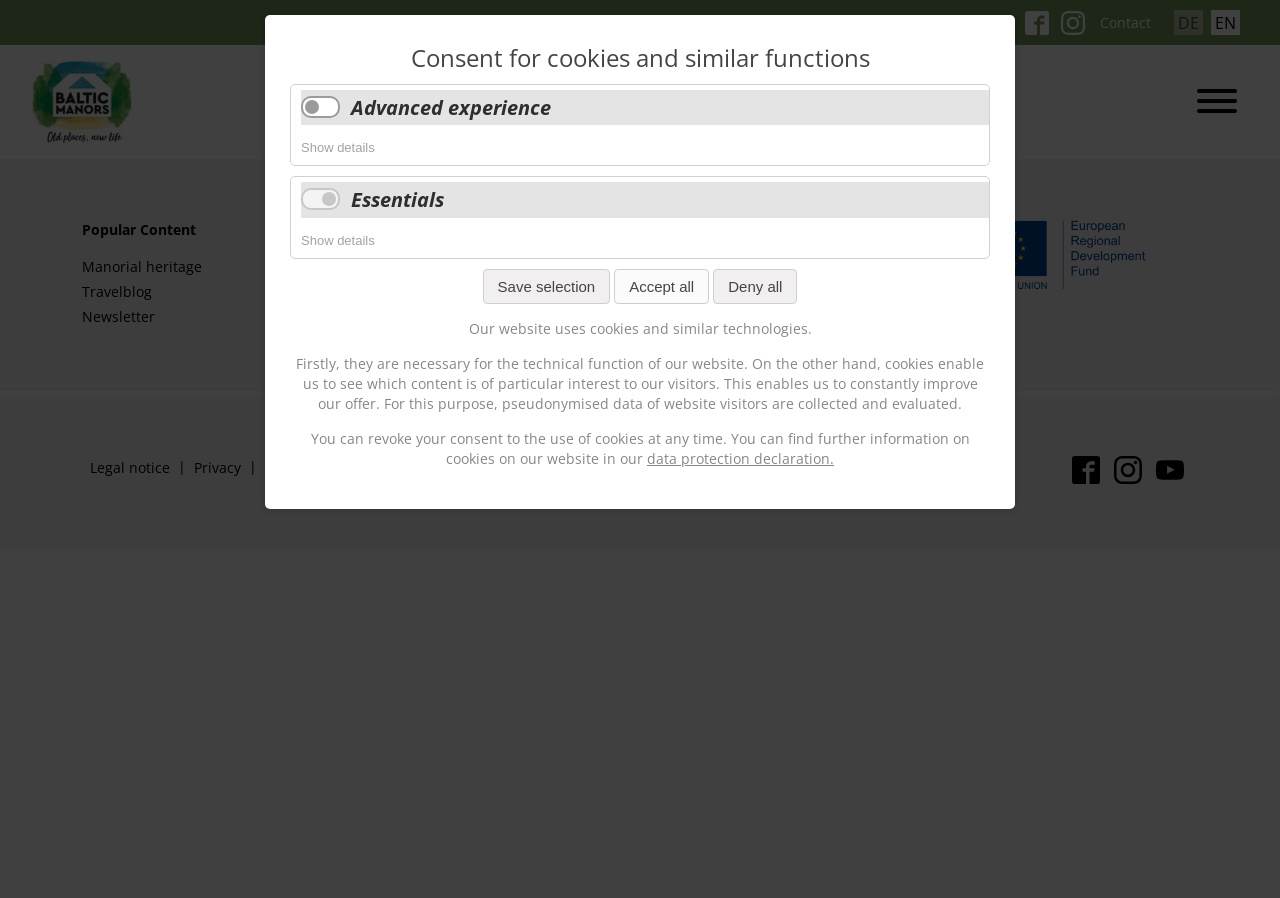Write a detailed summary of the webpage.

The webpage is titled "Tours and Offers" and has a navigation section at the top right corner, featuring links to Facebook, Instagram, and a language switcher to German. Below the navigation section, there is a prominent call-to-action button to toggle navigation.

The main content area is divided into two sections. The left section features a list of links to popular content, including "Manorial heritage", "Travelblog", "Newsletter", and more. The right section is dedicated to a cookie consent notification, which includes a heading, checkboxes, and buttons to manage cookie preferences. The notification explains the use of cookies on the website and provides options to accept, deny, or customize cookie settings.

At the bottom of the page, there are additional links to "Legal notice", "Privacy", "Contact", and "Privacy Settings". The page also features social media links to Facebook, Instagram, and YouTube at the bottom right corner.